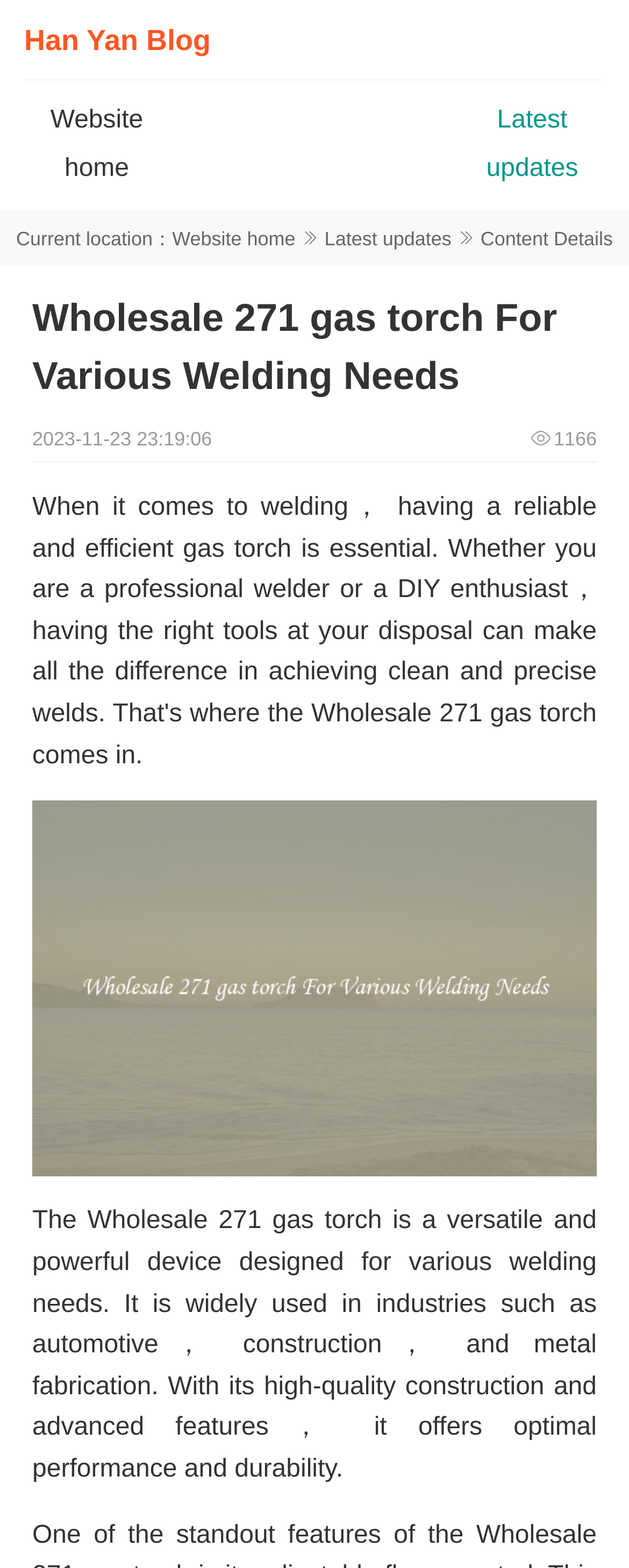Please look at the image and answer the question with a detailed explanation: What is the purpose of the Wholesale 271 gas torch?

I found the purpose of the Wholesale 271 gas torch by reading the static text element that describes the product, which says it is 'designed for various welding needs'.